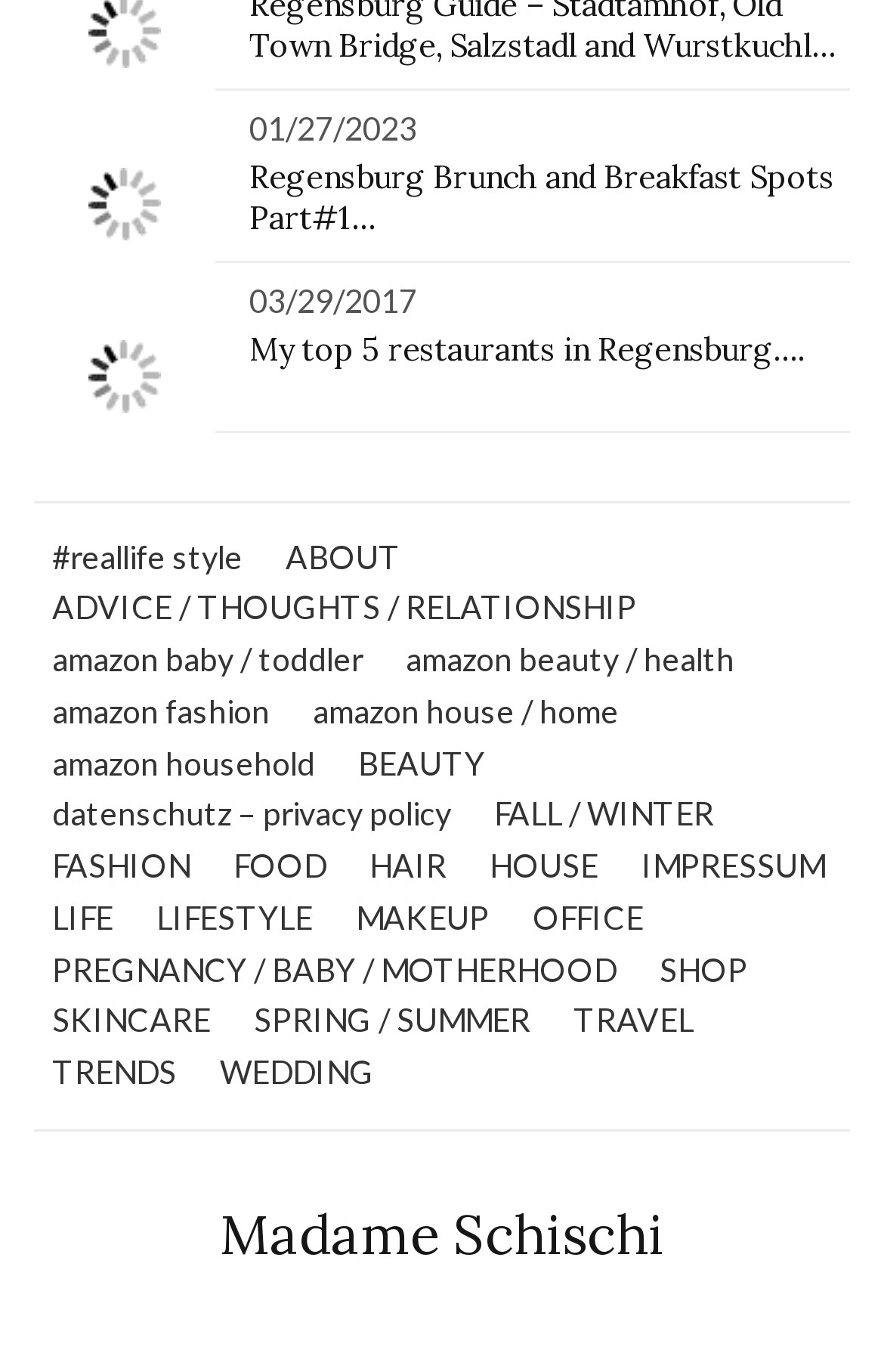From the webpage screenshot, identify the region described by datenschutz – privacy policy. Provide the bounding box coordinates as (top-left x, top-left y, bottom-right x, bottom-right y), with each value being a floating point number between 0 and 1.

[0.059, 0.576, 0.51, 0.613]